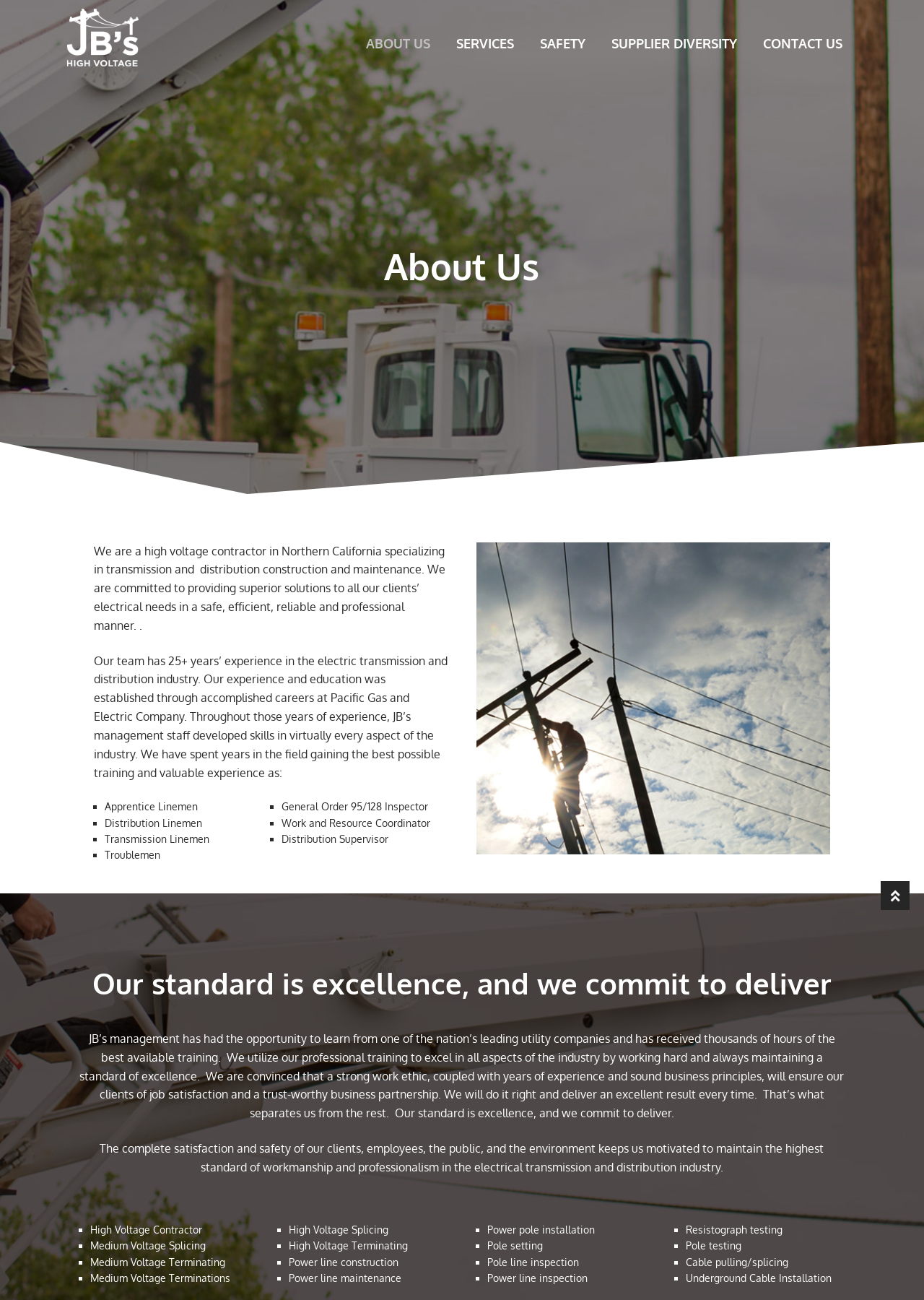What is the experience of JB's management staff?
Can you provide an in-depth and detailed response to the question?

The webpage mentions that JB's management staff has 25+ years of experience in the electric transmission and distribution industry, which indicates their level of expertise and experience in the field.